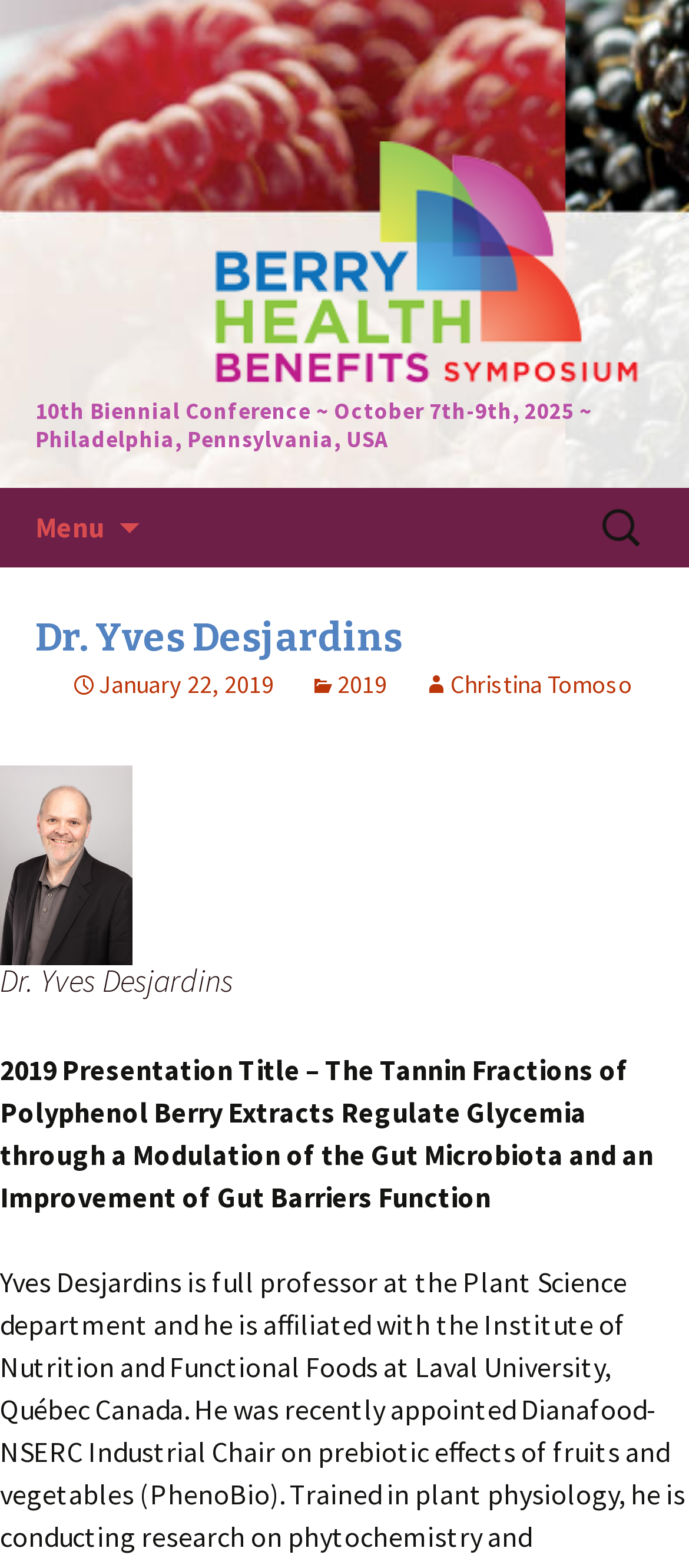What is the theme of the 10th Biennial Conference?
From the screenshot, supply a one-word or short-phrase answer.

Berry Health Benefits